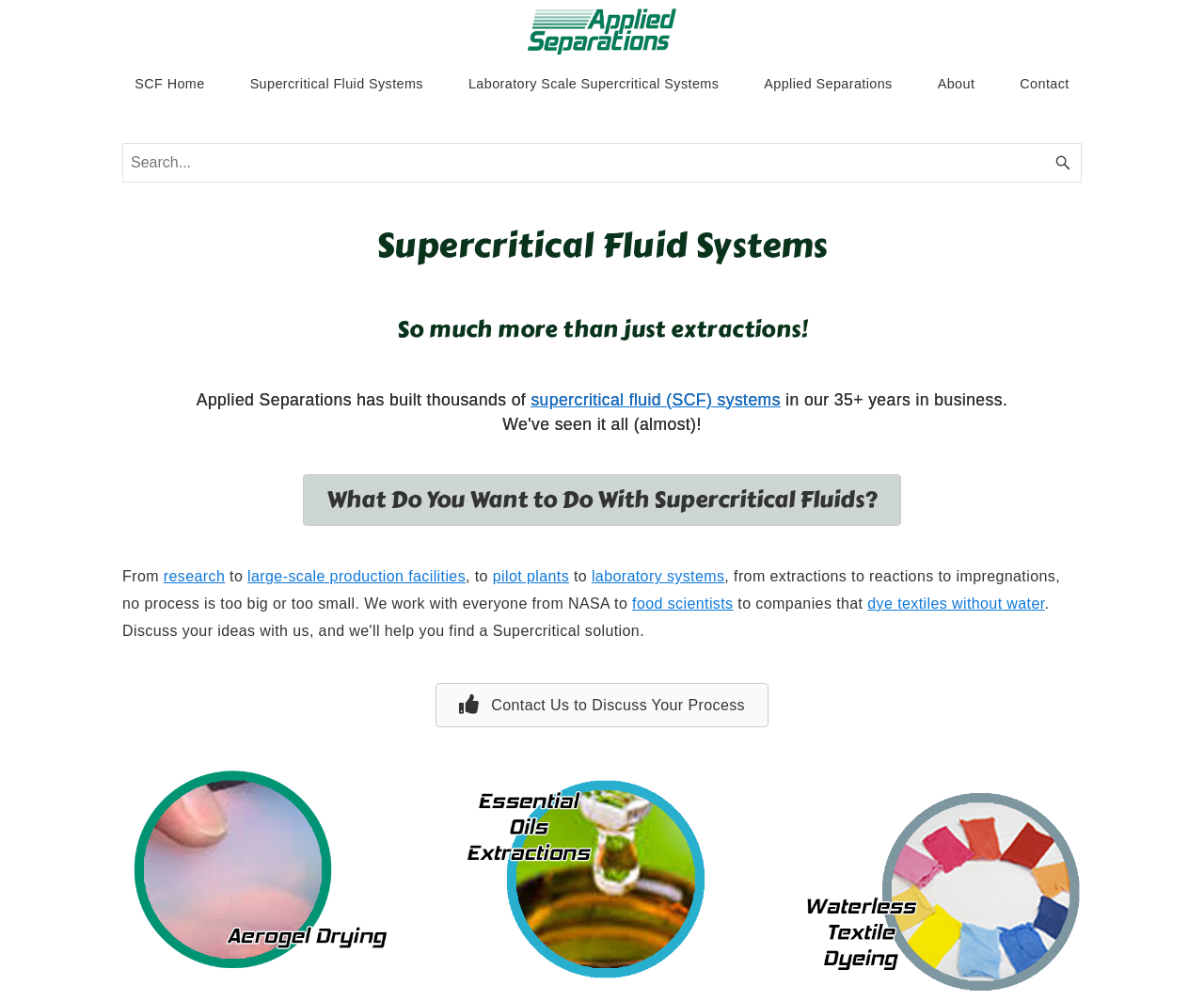Determine the bounding box coordinates for the UI element matching this description: "Next Post →".

None